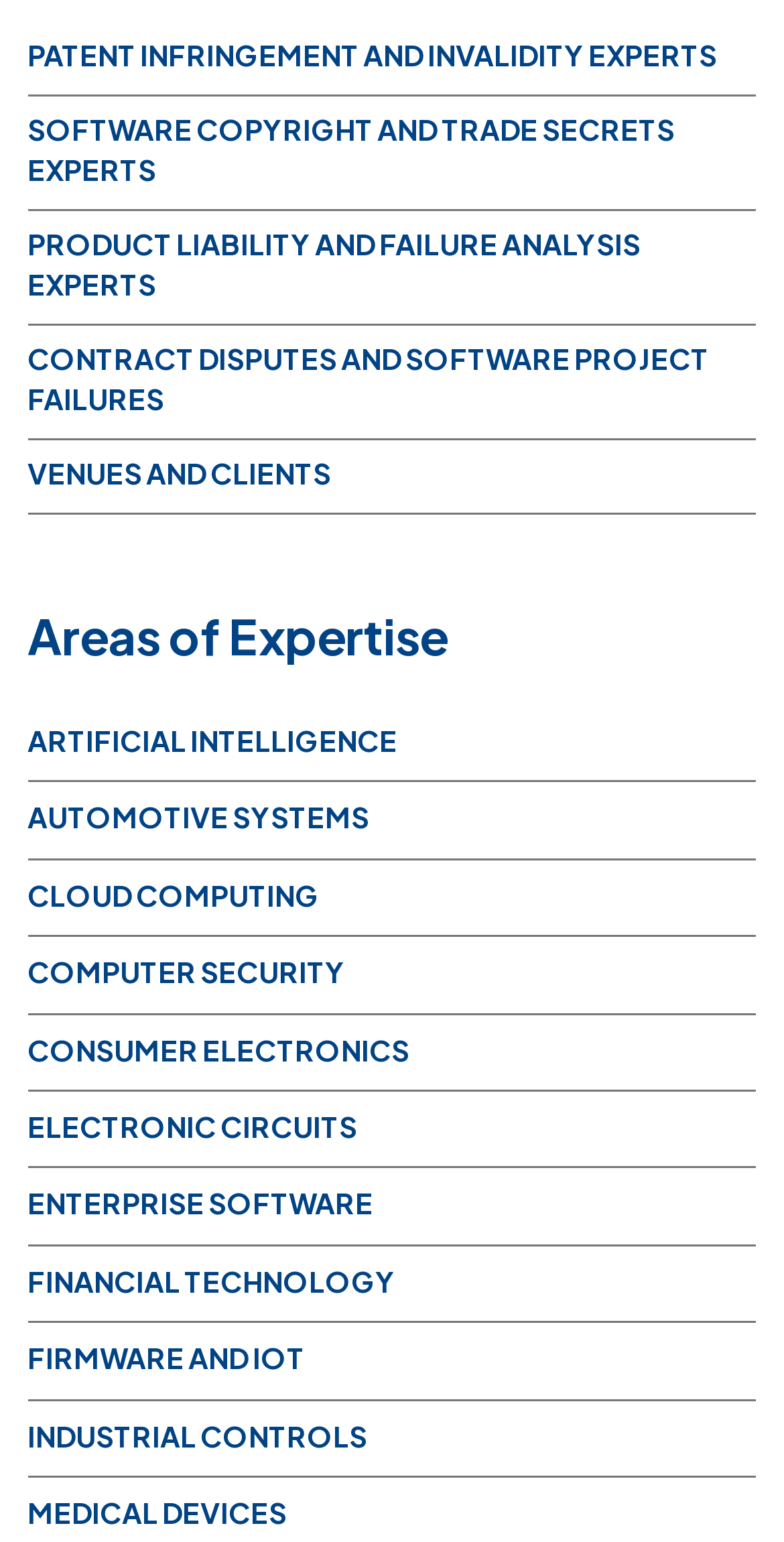What are the areas of expertise listed?
Based on the image, provide a one-word or brief-phrase response.

Patent infringement, software copyright, etc.